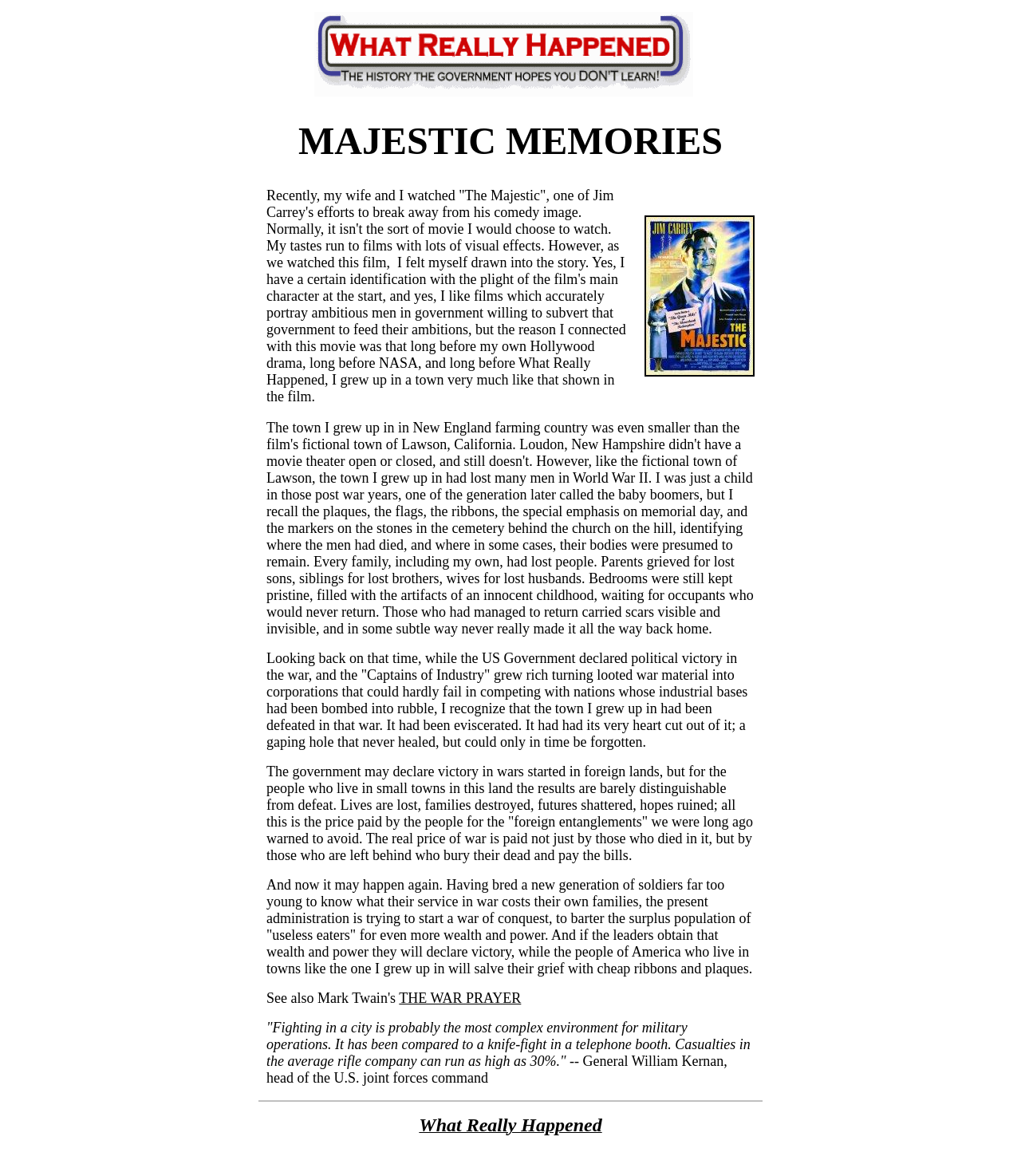Using the details from the image, please elaborate on the following question: What is the name of the film mentioned in the webpage?

The question asks about the name of the film mentioned in the webpage. By reading the text in the LayoutTableCell element with bounding box coordinates [0.255, 0.155, 0.624, 0.349], we find that the film 'The Majestic' is mentioned, which is one of Jim Carrey's efforts to break away from his comedy image.